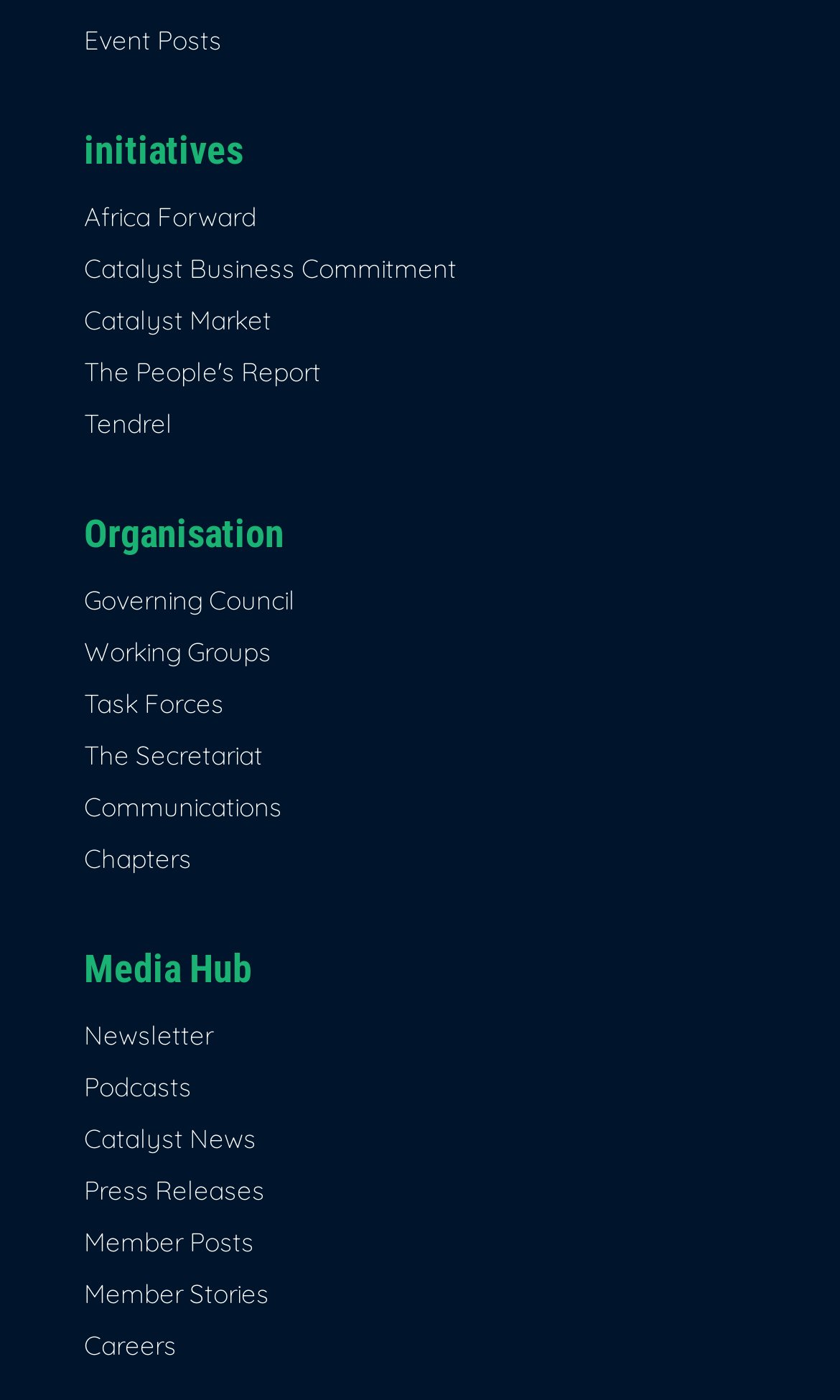Please determine the bounding box coordinates of the area that needs to be clicked to complete this task: 'Learn about Africa Forward'. The coordinates must be four float numbers between 0 and 1, formatted as [left, top, right, bottom].

[0.1, 0.143, 0.305, 0.166]